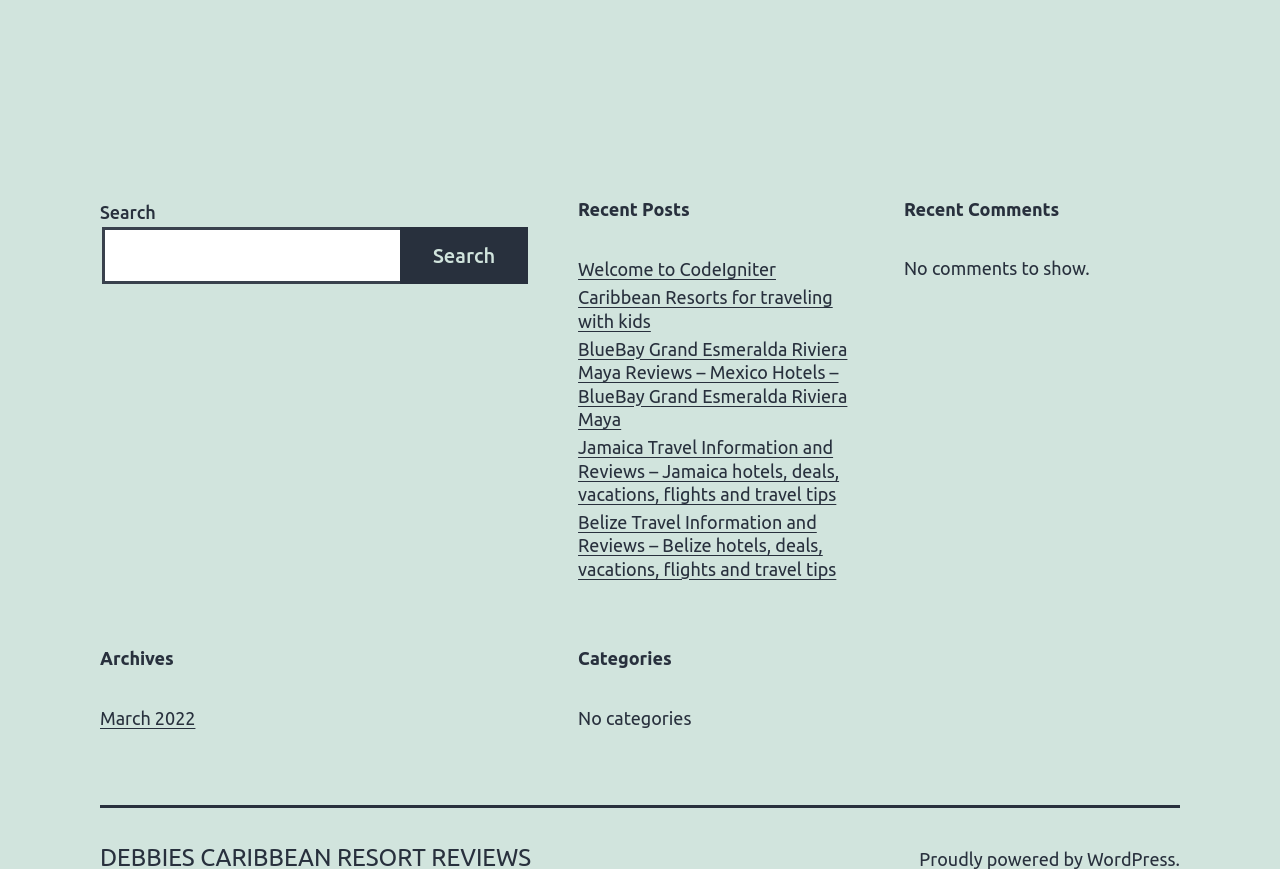Find and provide the bounding box coordinates for the UI element described here: "Search". The coordinates should be given as four float numbers between 0 and 1: [left, top, right, bottom].

[0.312, 0.262, 0.413, 0.327]